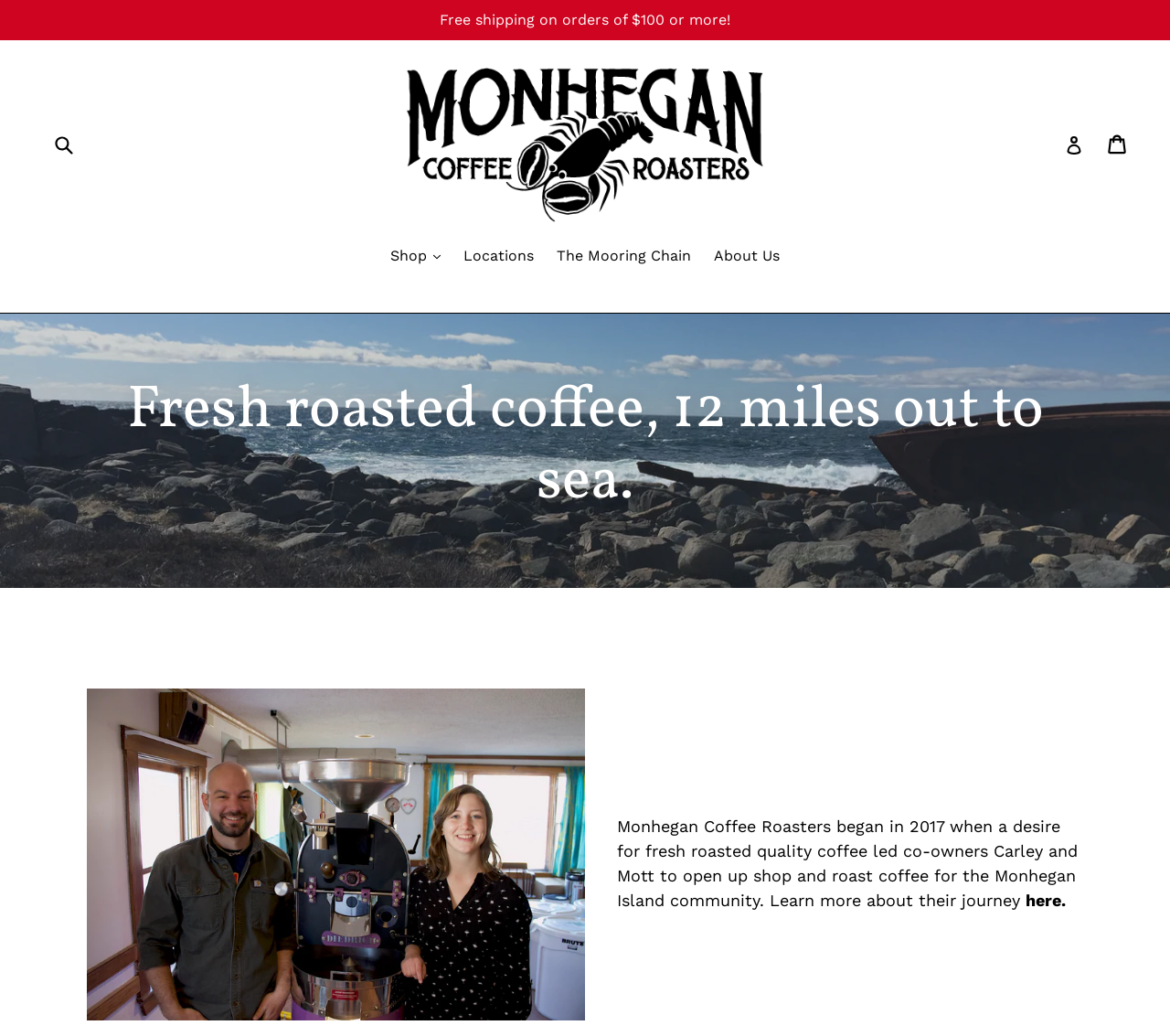Please determine the bounding box coordinates of the element's region to click in order to carry out the following instruction: "Visit Monhegan Coffee Roasters homepage". The coordinates should be four float numbers between 0 and 1, i.e., [left, top, right, bottom].

[0.348, 0.065, 0.652, 0.214]